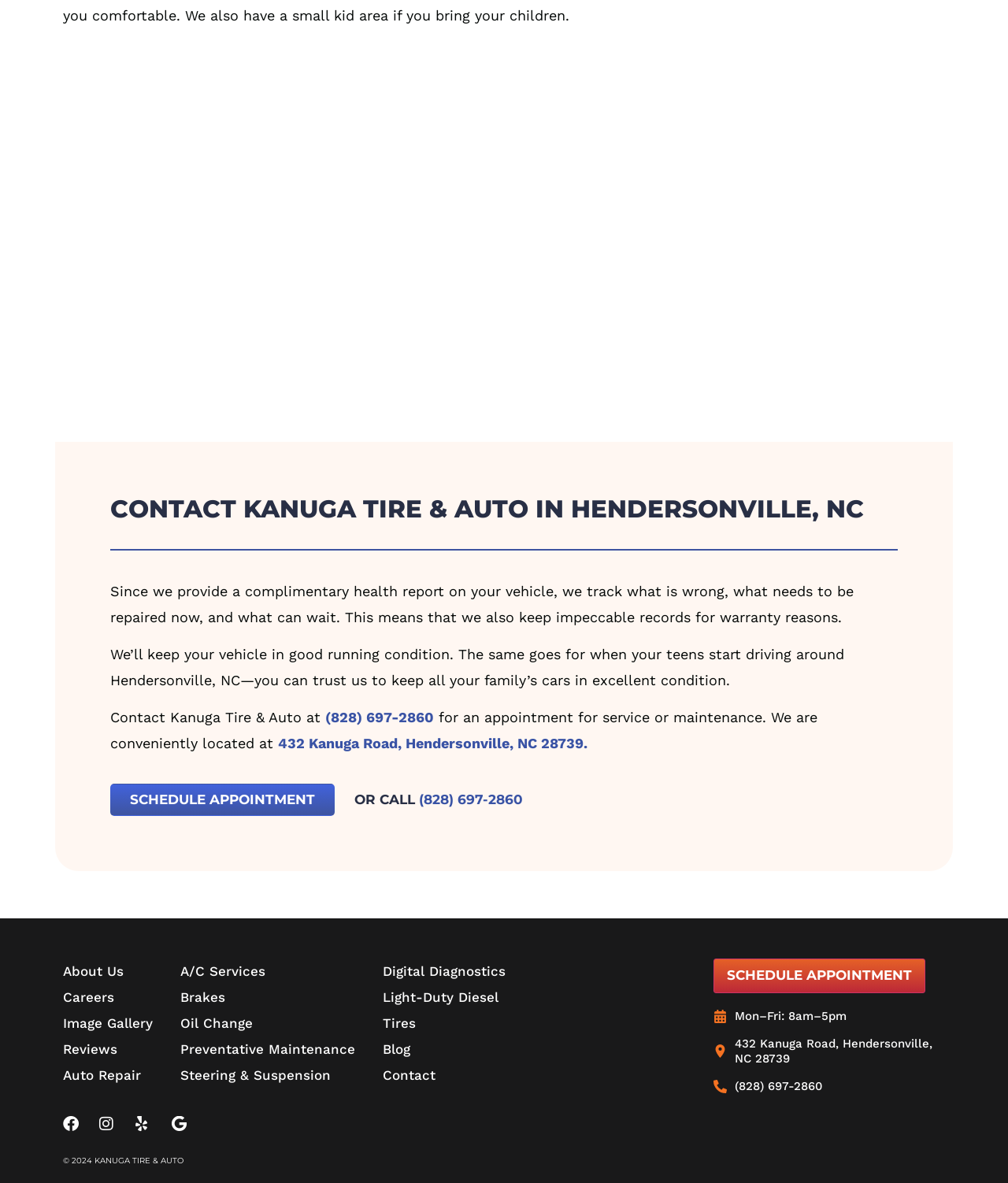Identify the bounding box for the element characterized by the following description: "PrintPrint".

None